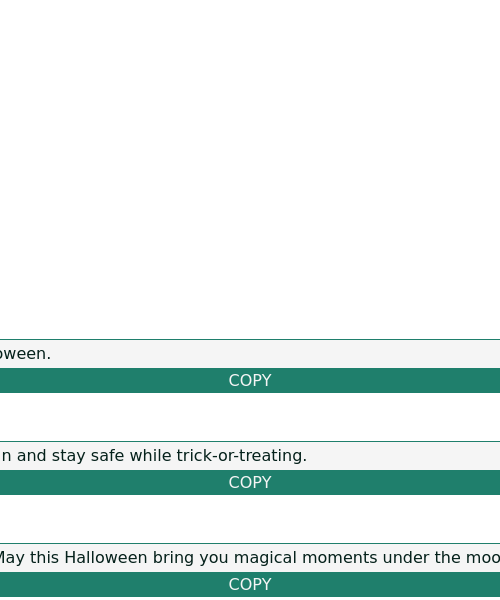Using details from the image, please answer the following question comprehensively:
What is the tone of the accompanying text?

The phrases 'Happy Halloween, my little trickster! We have lots and lots of treats for you' and 'Enjoy the sweetest and spookiest night of the year. Happy Trick or Treating!' convey a warm and exciting tone, invoking magical moments and laughter.